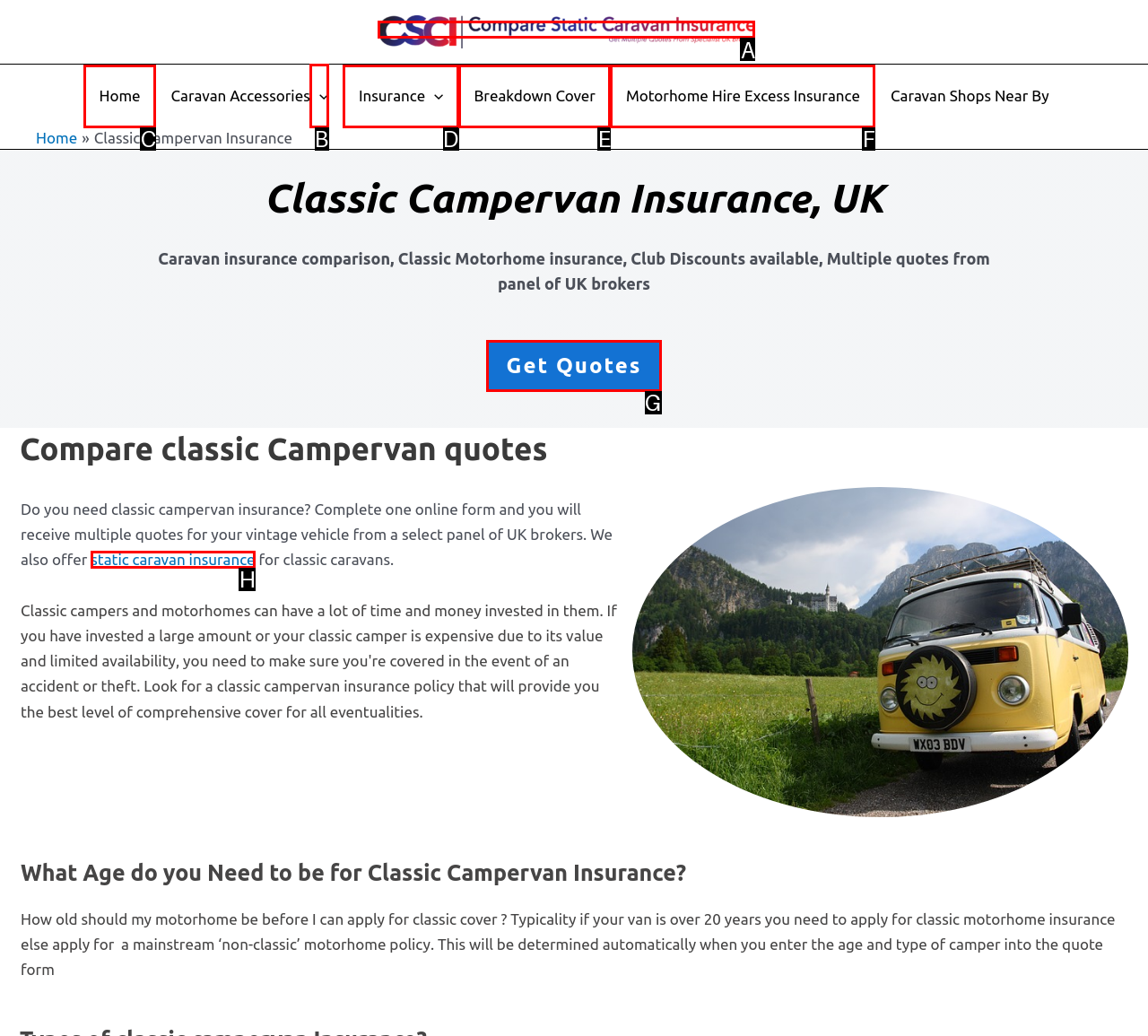Determine which HTML element to click for this task: Toggle the 'Caravan Accessories Menu' Provide the letter of the selected choice.

B